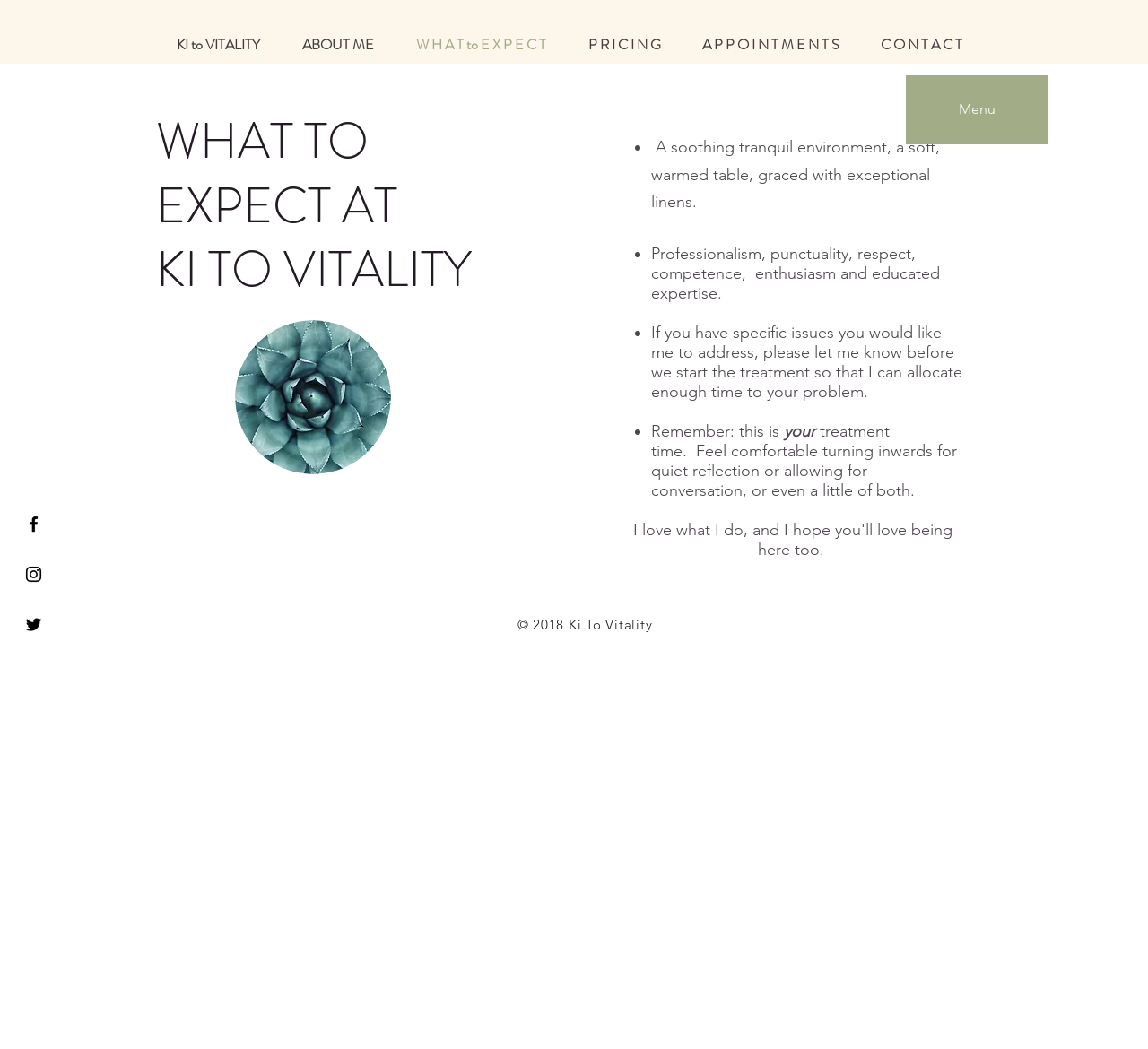What is the professional attitude of the therapist?
Utilize the information in the image to give a detailed answer to the question.

I found a paragraph of text that mentions 'Professionalism, punctuality, respect, competence, enthusiasm and educated expertise.' This implies that the professional attitude of the therapist is respectful and competent.